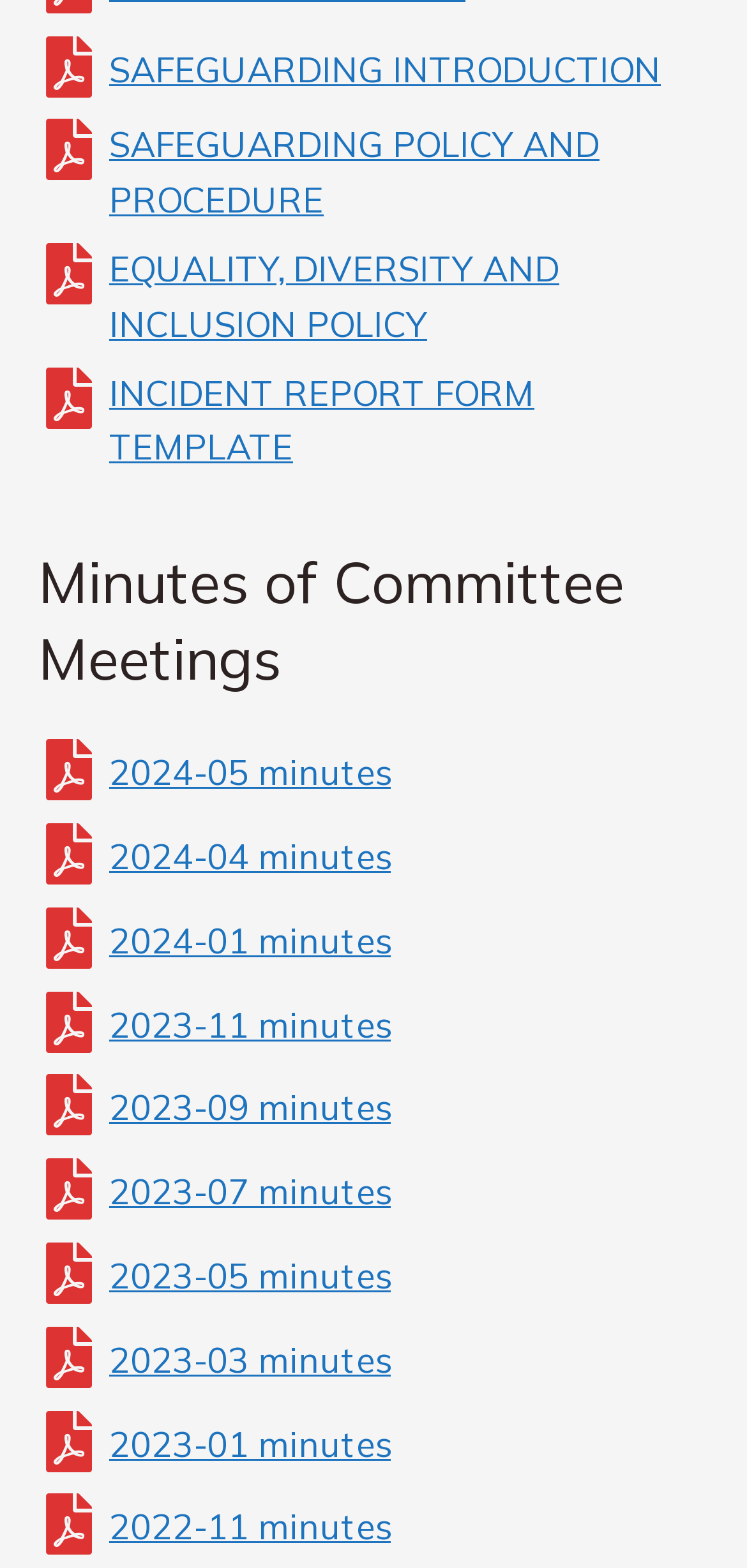Can you identify the bounding box coordinates of the clickable region needed to carry out this instruction: 'Access incident report form template'? The coordinates should be four float numbers within the range of 0 to 1, stated as [left, top, right, bottom].

[0.146, 0.236, 0.715, 0.3]